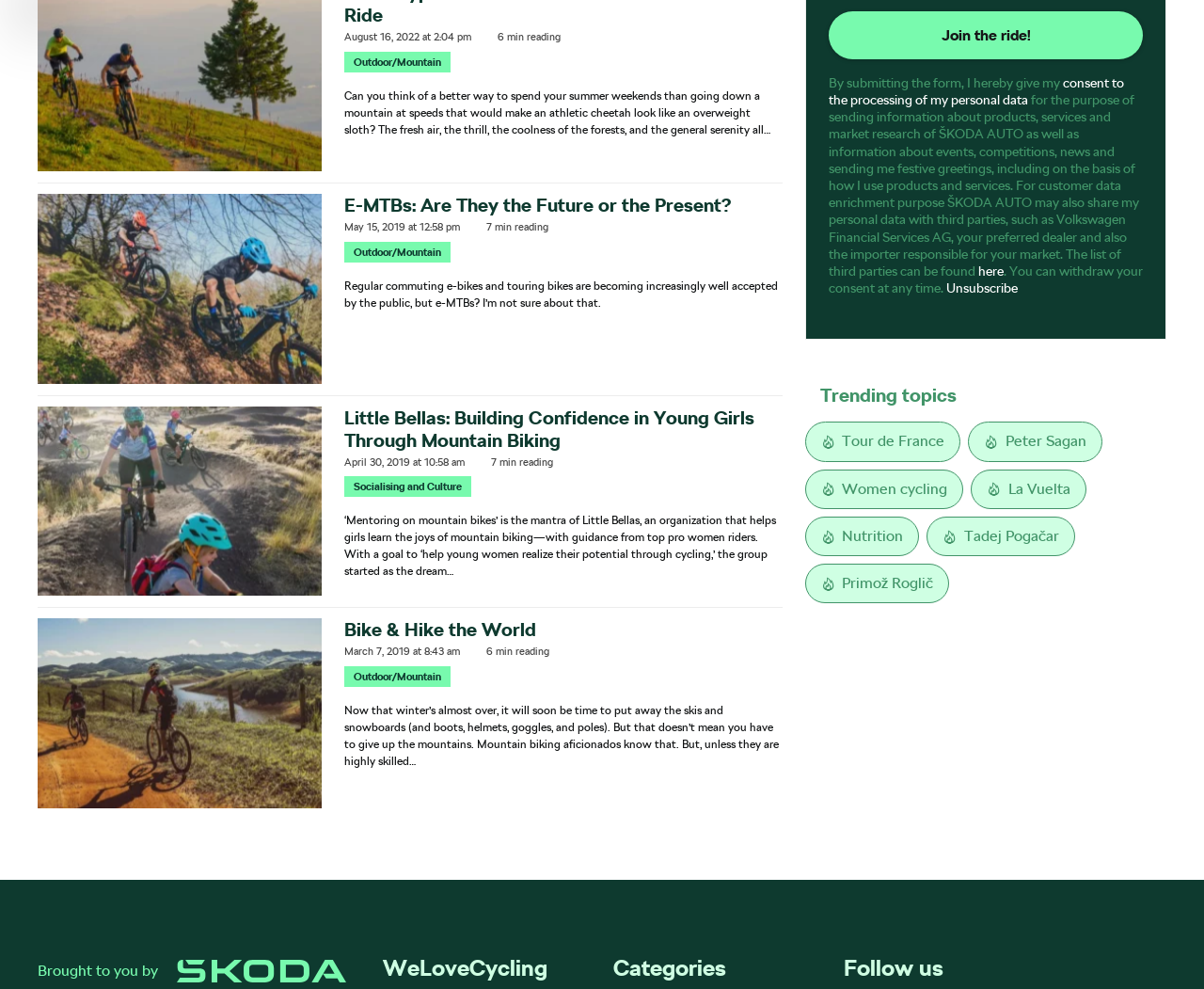Identify the bounding box coordinates for the UI element described as follows: alt="e-mtbs-are-they-the-future-or-the-present". Use the format (top-left x, top-left y, bottom-right x, bottom-right y) and ensure all values are floating point numbers between 0 and 1.

[0.031, 0.196, 0.267, 0.388]